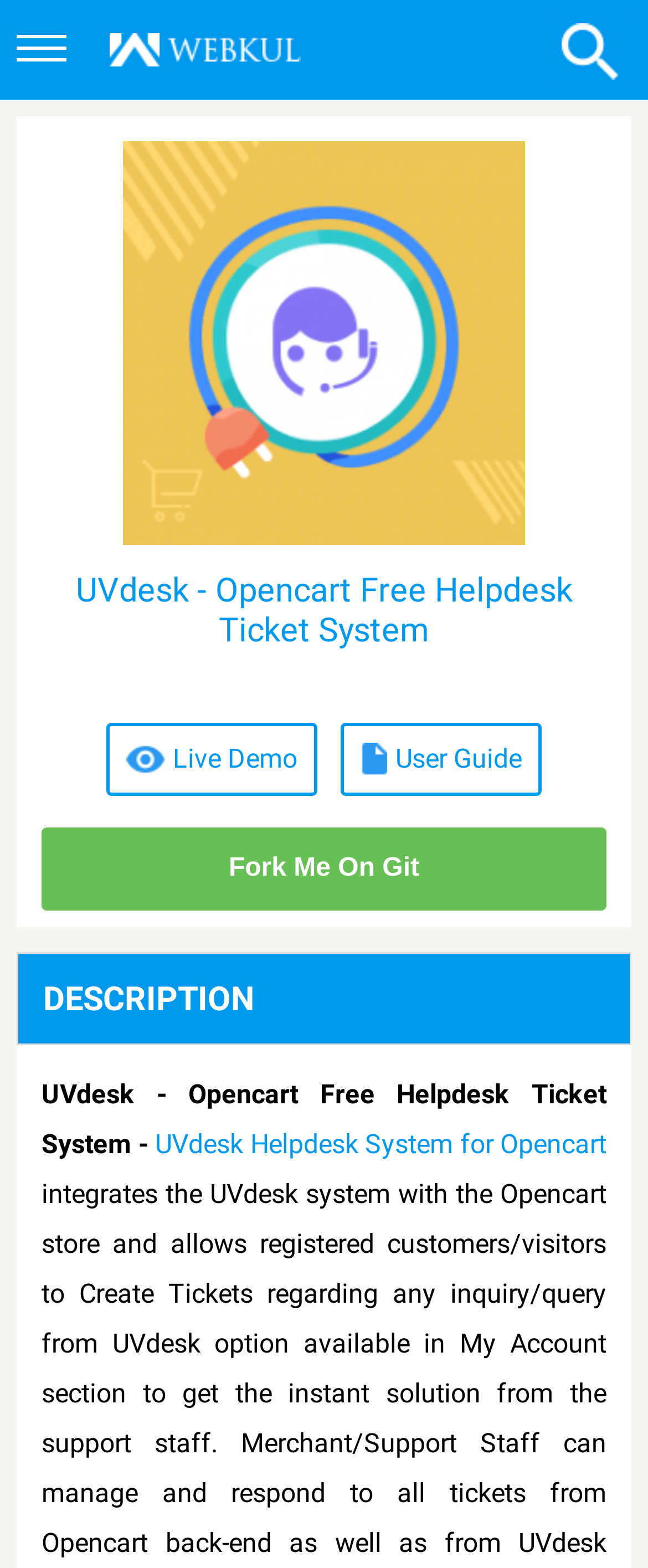Given the element description "name="q" placeholder="Search..."", identify the bounding box of the corresponding UI element.

[0.846, 0.011, 0.974, 0.055]